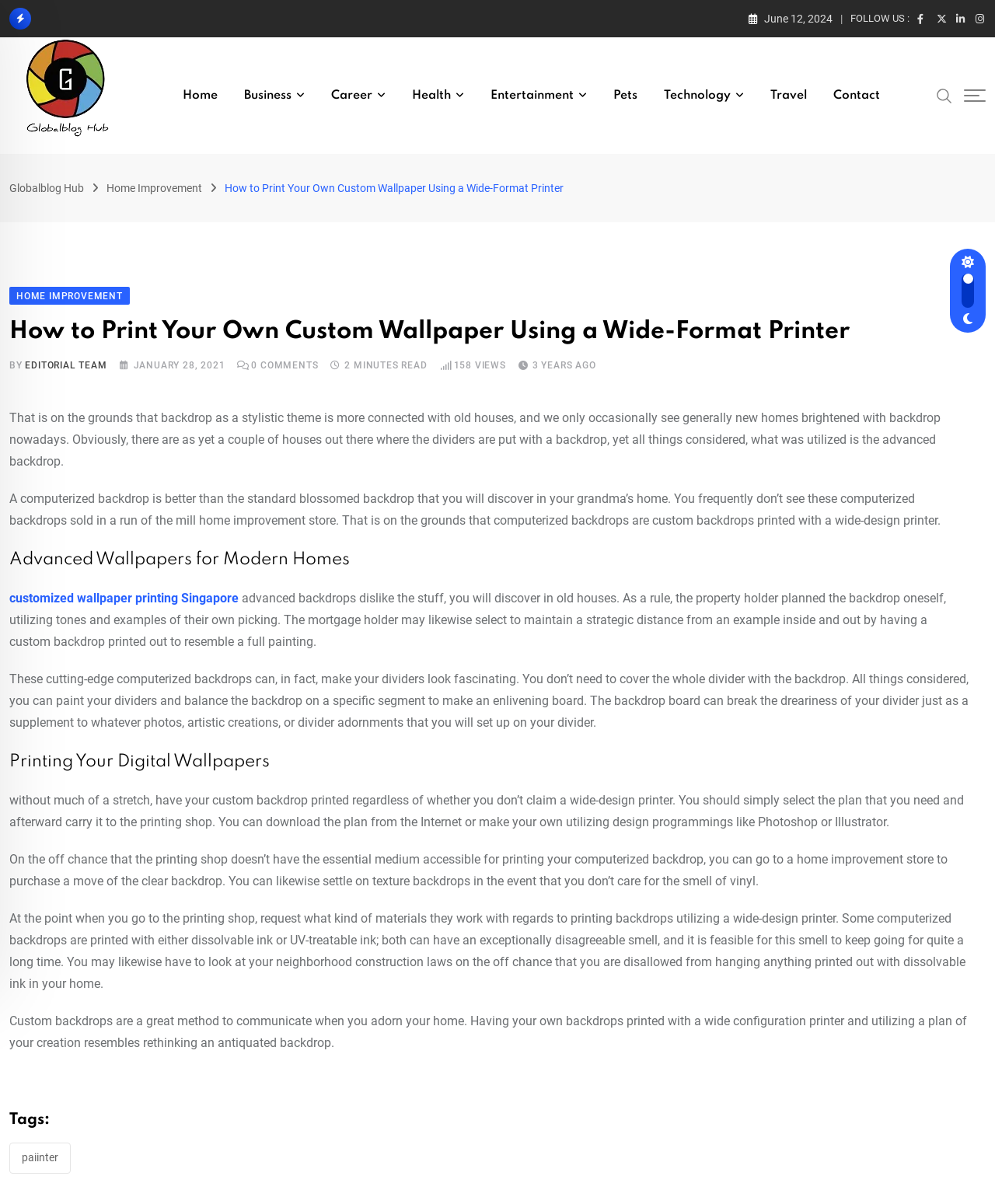What is the recommended way to print a custom wallpaper?
Provide a well-explained and detailed answer to the question.

I found the recommended way to print a custom wallpaper by reading the article which mentions that having your own backdrops printed with a wide configuration printer and utilizing a plan of your creation resembles rethinking an antiquated backdrop.